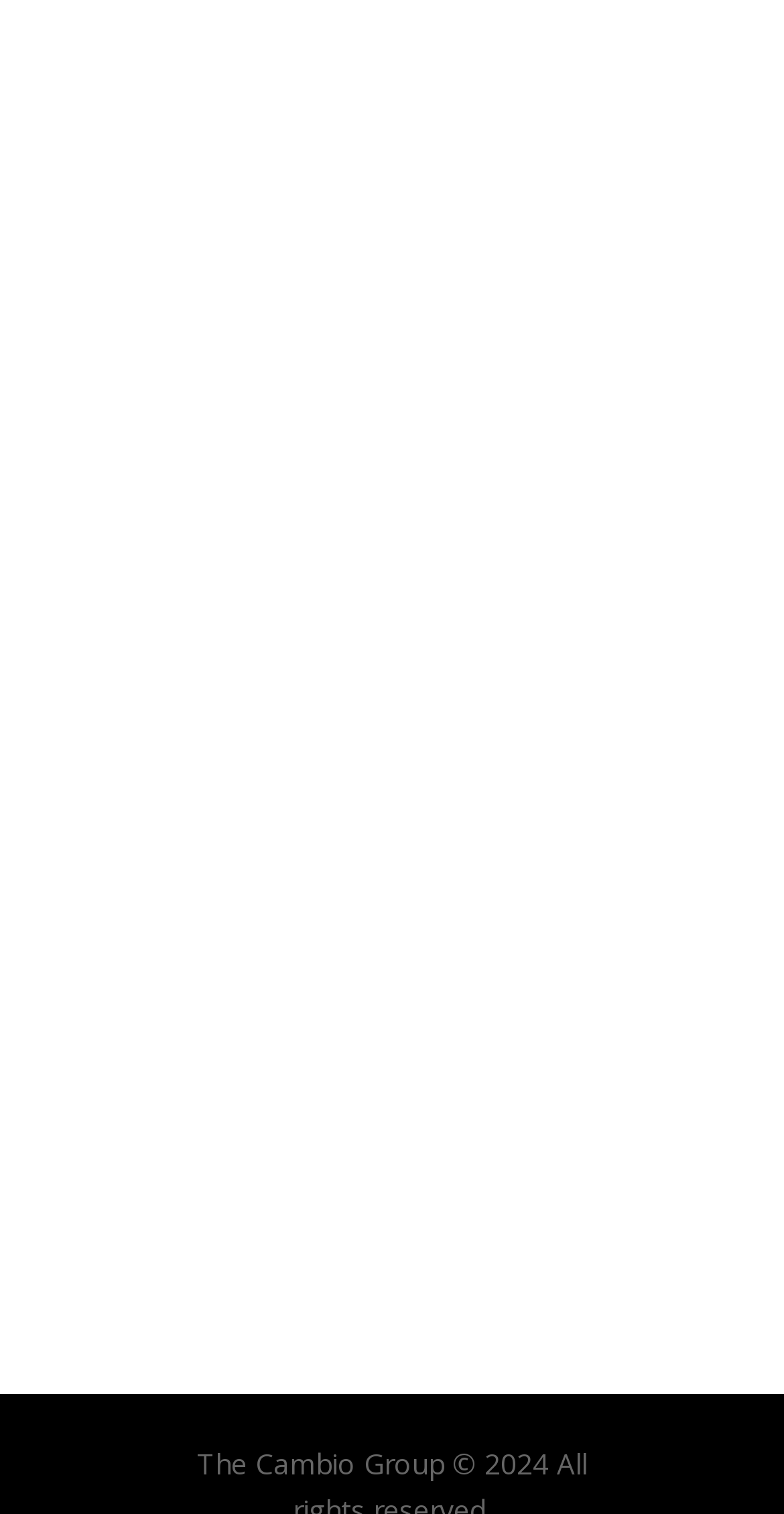What is the email address provided? Please answer the question using a single word or phrase based on the image.

elaine@thecambiogroup.com